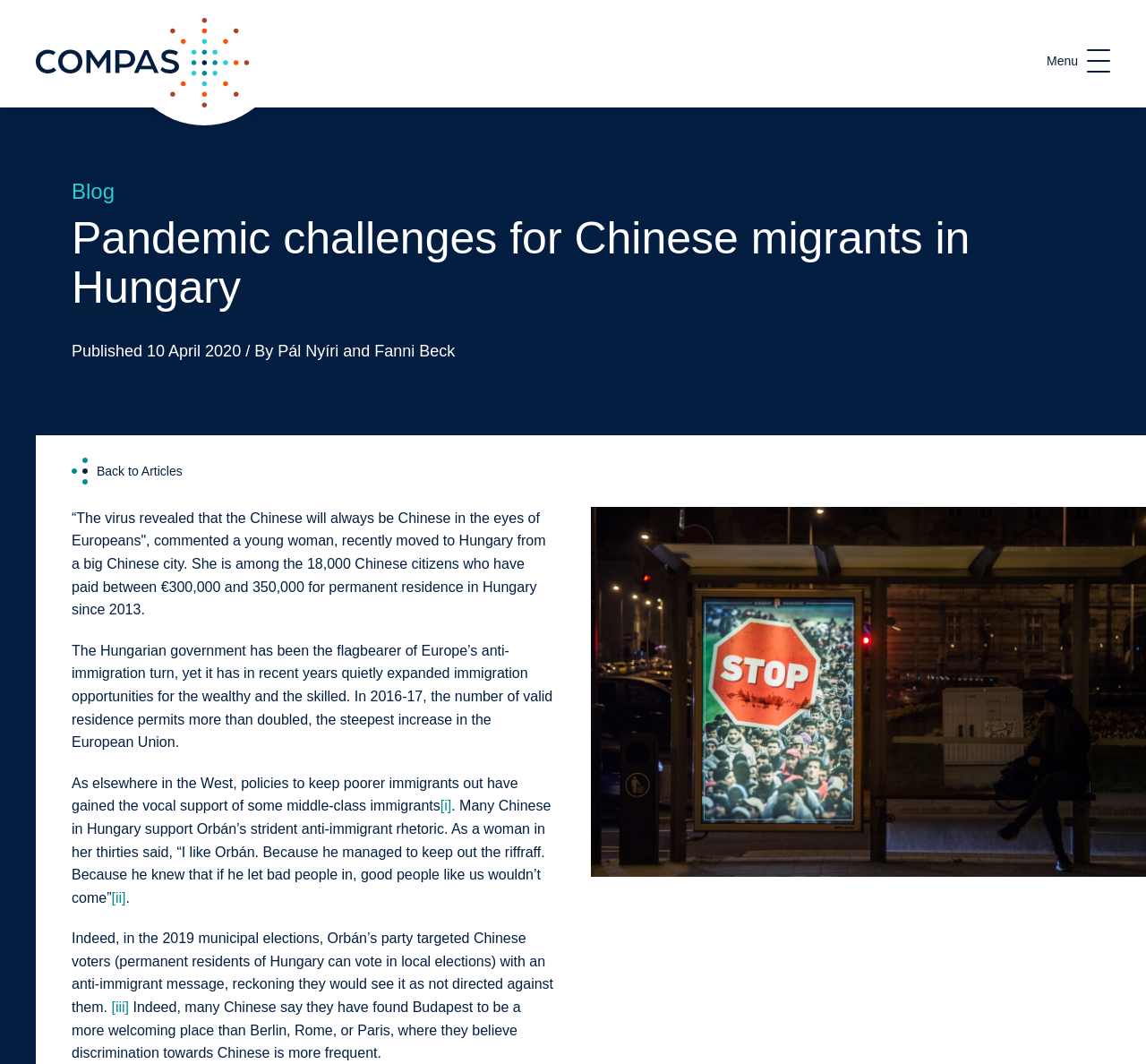What is the theme of the figure on the webpage?
Please provide a comprehensive answer based on the visual information in the image.

I determined the theme of the figure by its location on the webpage, which is surrounded by text related to Chinese migrants in Hungary, and its size, which suggests it is a relevant illustration.